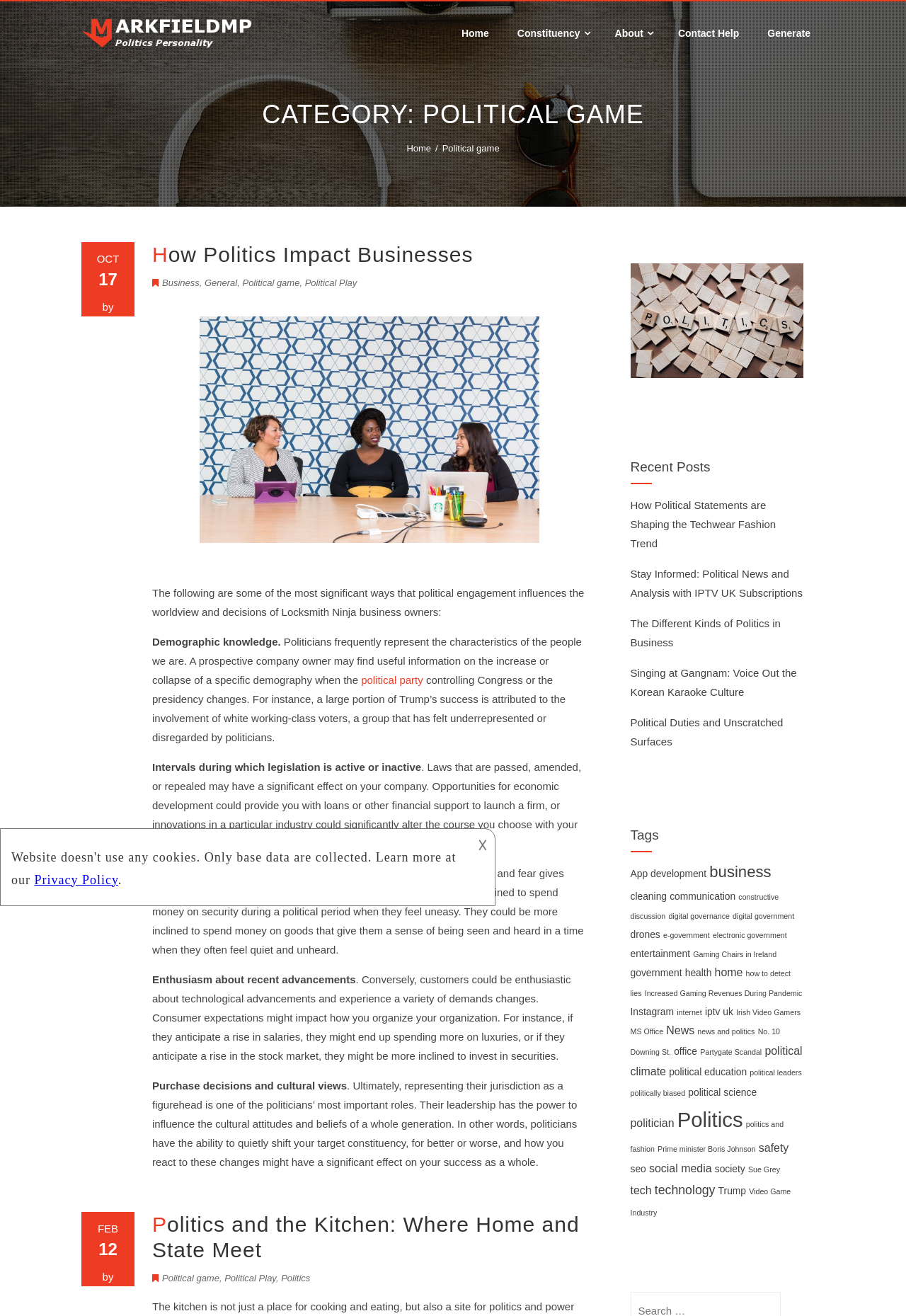Pinpoint the bounding box coordinates of the area that should be clicked to complete the following instruction: "Read the article 'How Politics Impact Businesses'". The coordinates must be given as four float numbers between 0 and 1, i.e., [left, top, right, bottom].

[0.168, 0.184, 0.648, 0.203]